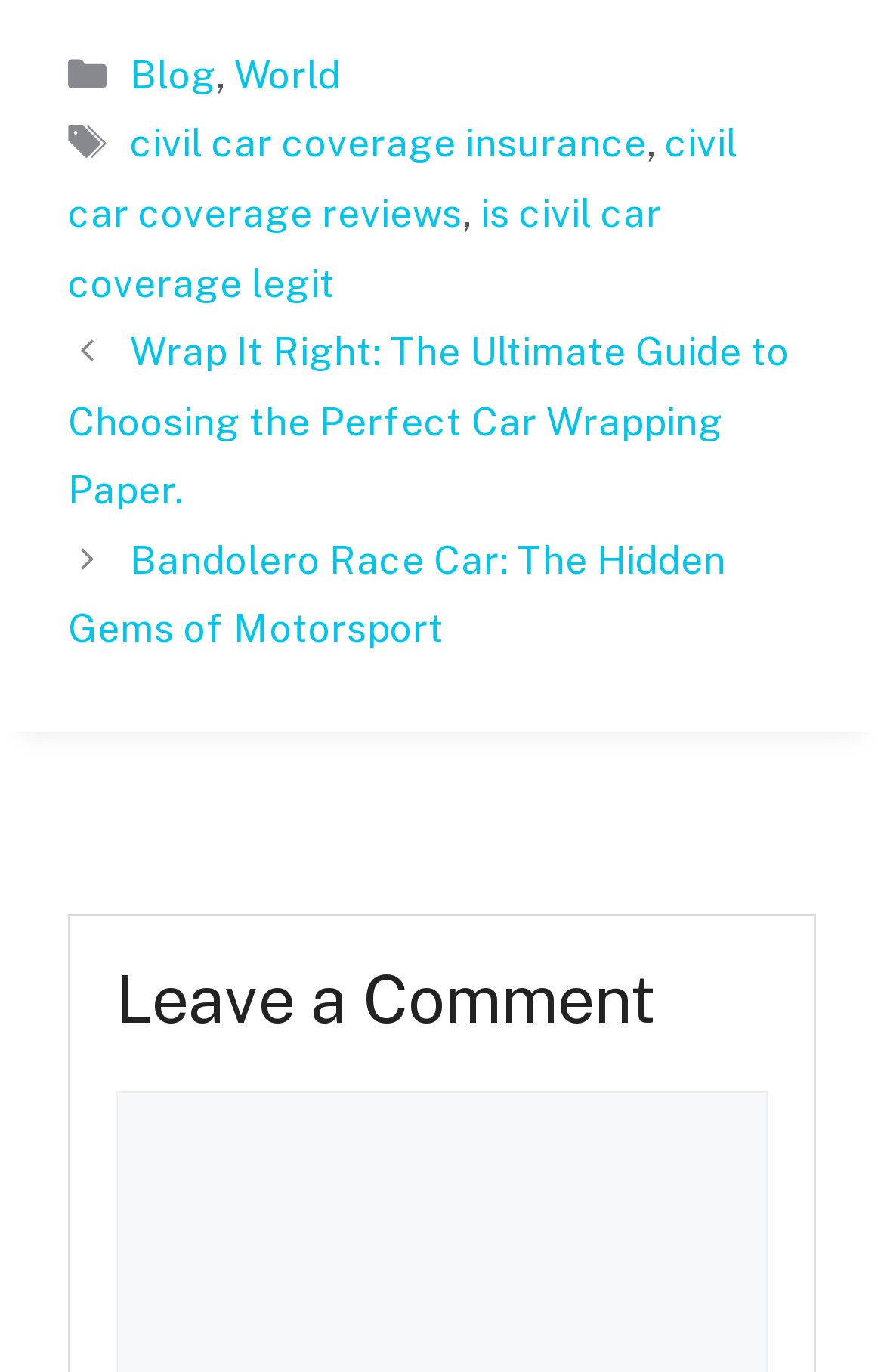Provide the bounding box coordinates for the specified HTML element described in this description: "civil car coverage insurance". The coordinates should be four float numbers ranging from 0 to 1, in the format [left, top, right, bottom].

[0.147, 0.088, 0.731, 0.121]